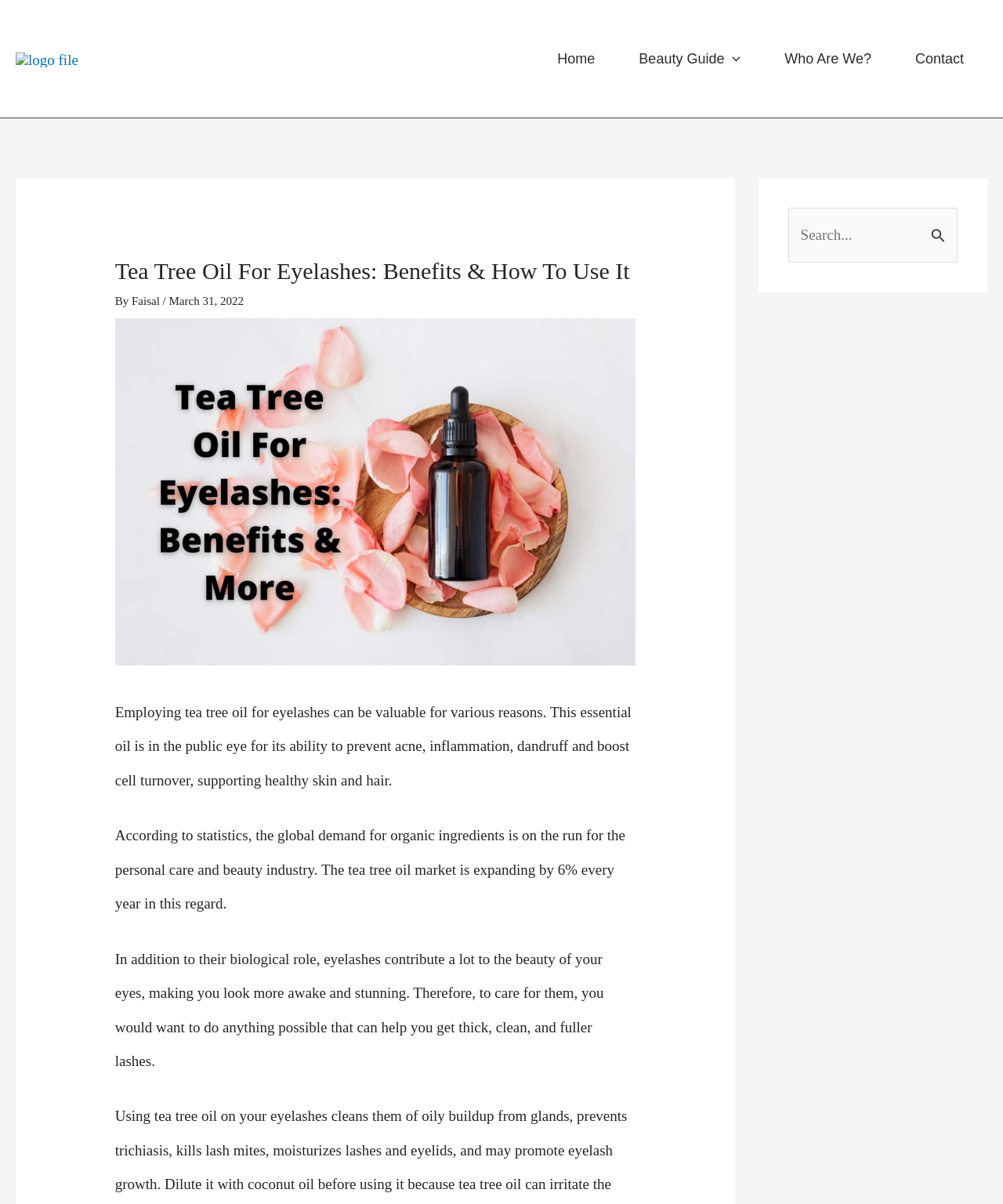What is the current trend in the personal care and beauty industry?
Use the information from the image to give a detailed answer to the question.

The current trend in the personal care and beauty industry is a growing demand for organic ingredients because the text states that 'the global demand for organic ingredients is on the run for the personal care and beauty industry'.